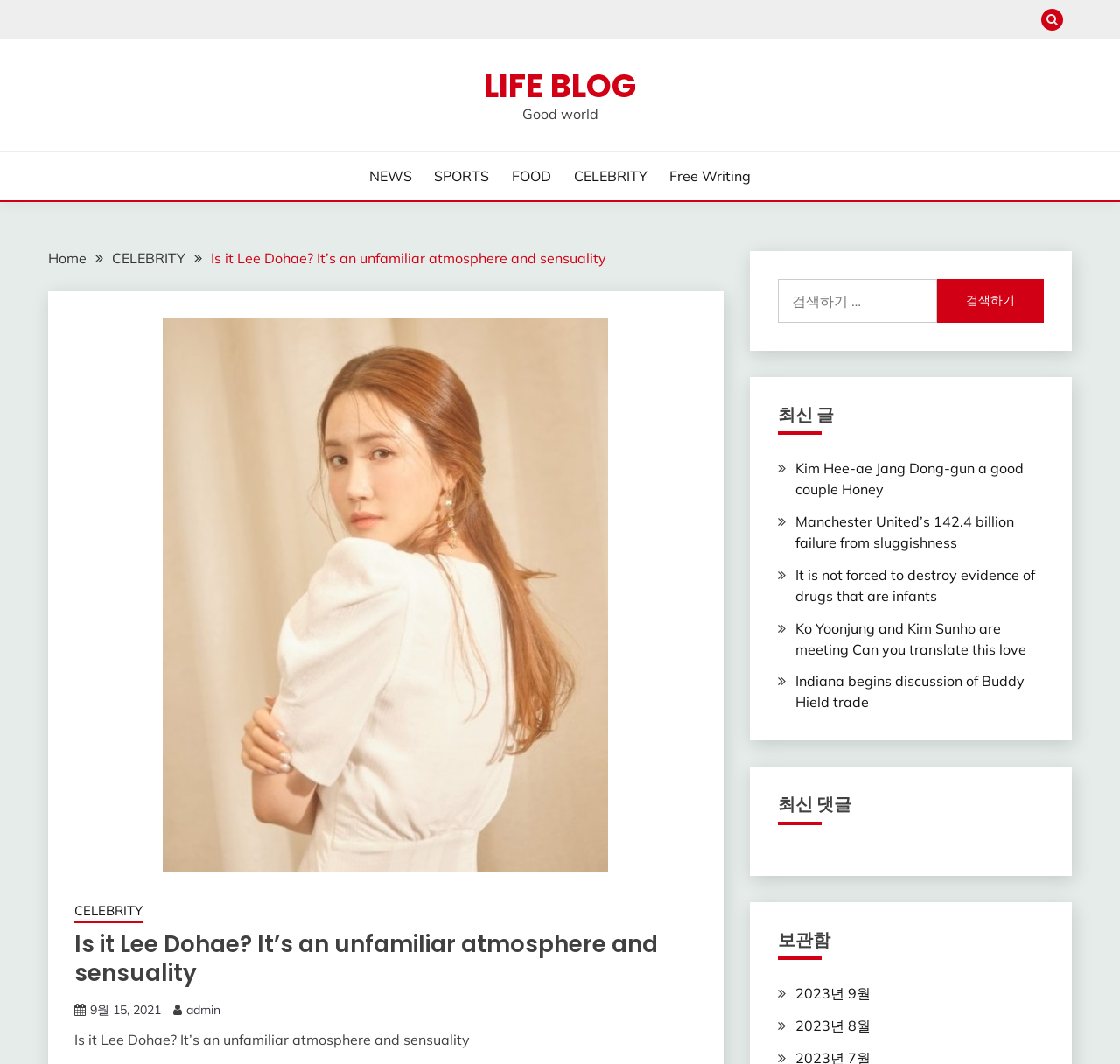Please identify the bounding box coordinates of the element that needs to be clicked to execute the following command: "Go to the NEWS page". Provide the bounding box using four float numbers between 0 and 1, formatted as [left, top, right, bottom].

[0.33, 0.155, 0.368, 0.175]